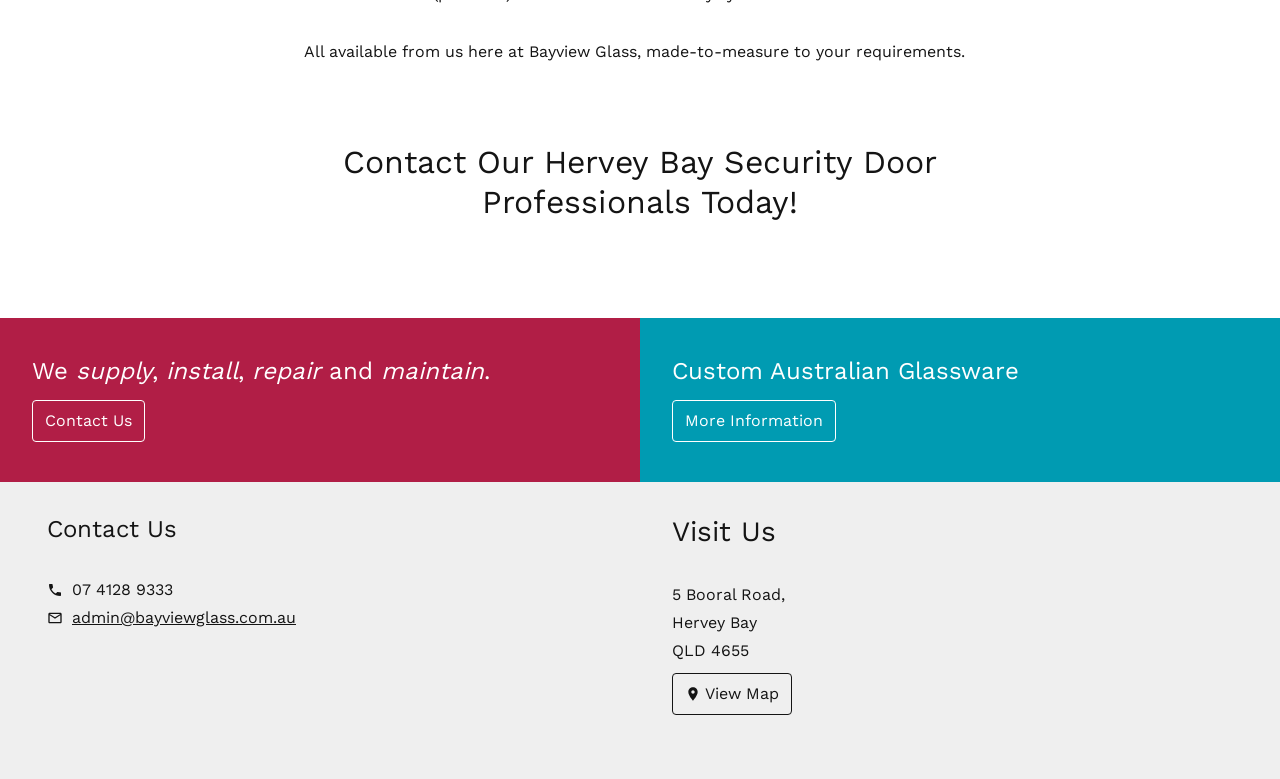Respond to the following question with a brief word or phrase:
What services do they provide?

Supply, install, repair, and maintain